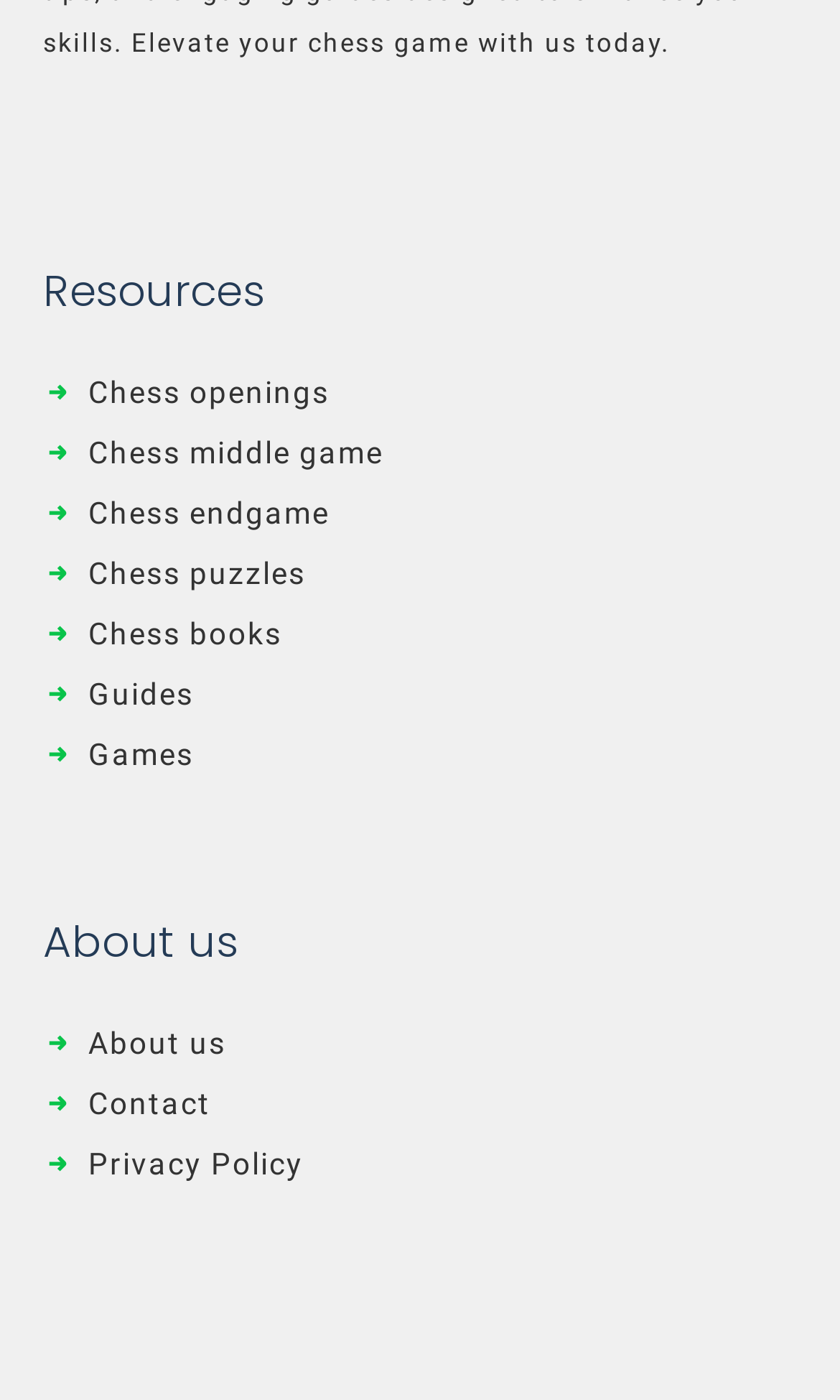Please identify the bounding box coordinates of the element's region that I should click in order to complete the following instruction: "Read about us". The bounding box coordinates consist of four float numbers between 0 and 1, i.e., [left, top, right, bottom].

[0.105, 0.733, 0.269, 0.758]